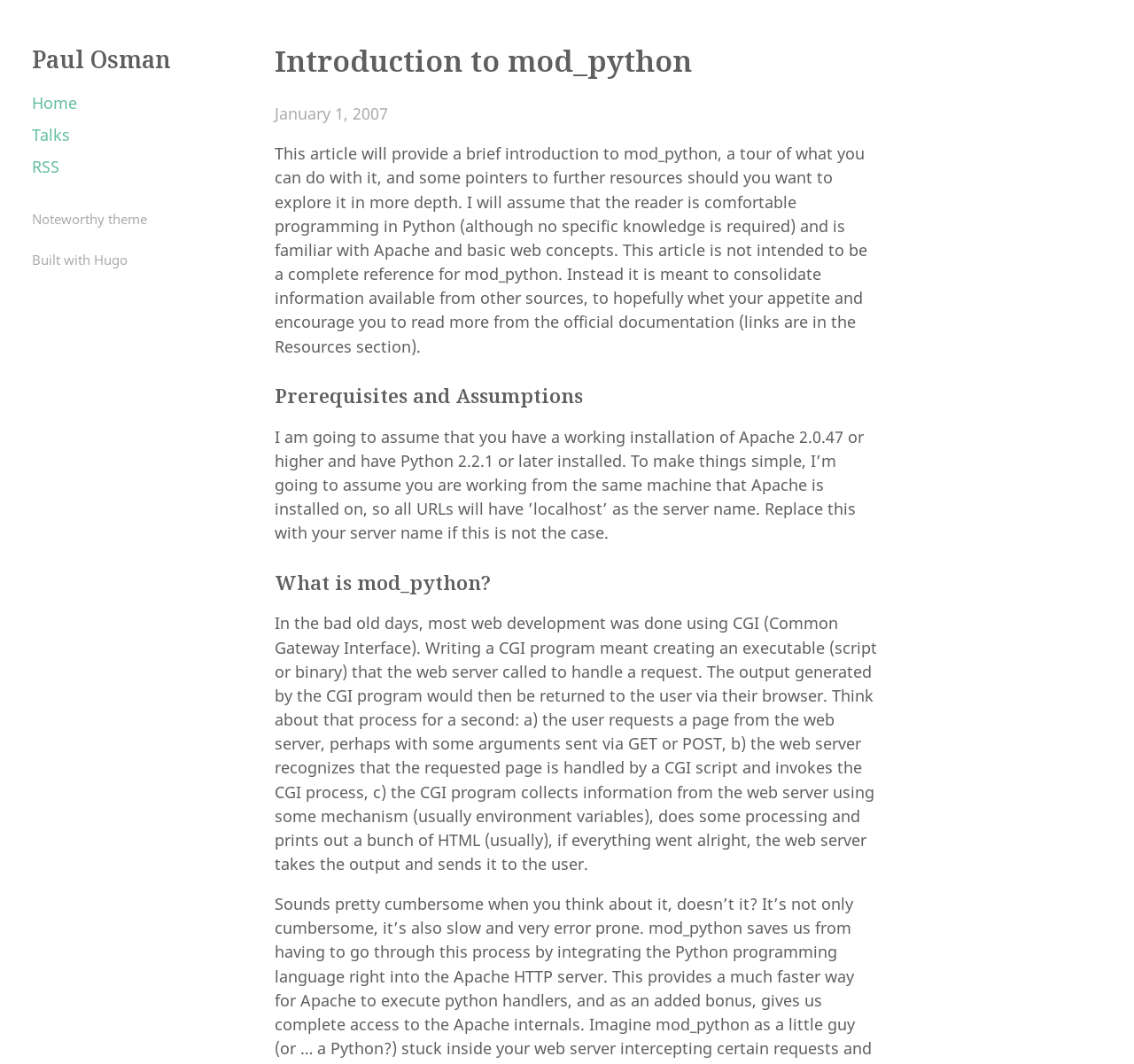Determine the primary headline of the webpage.

Introduction to mod_python